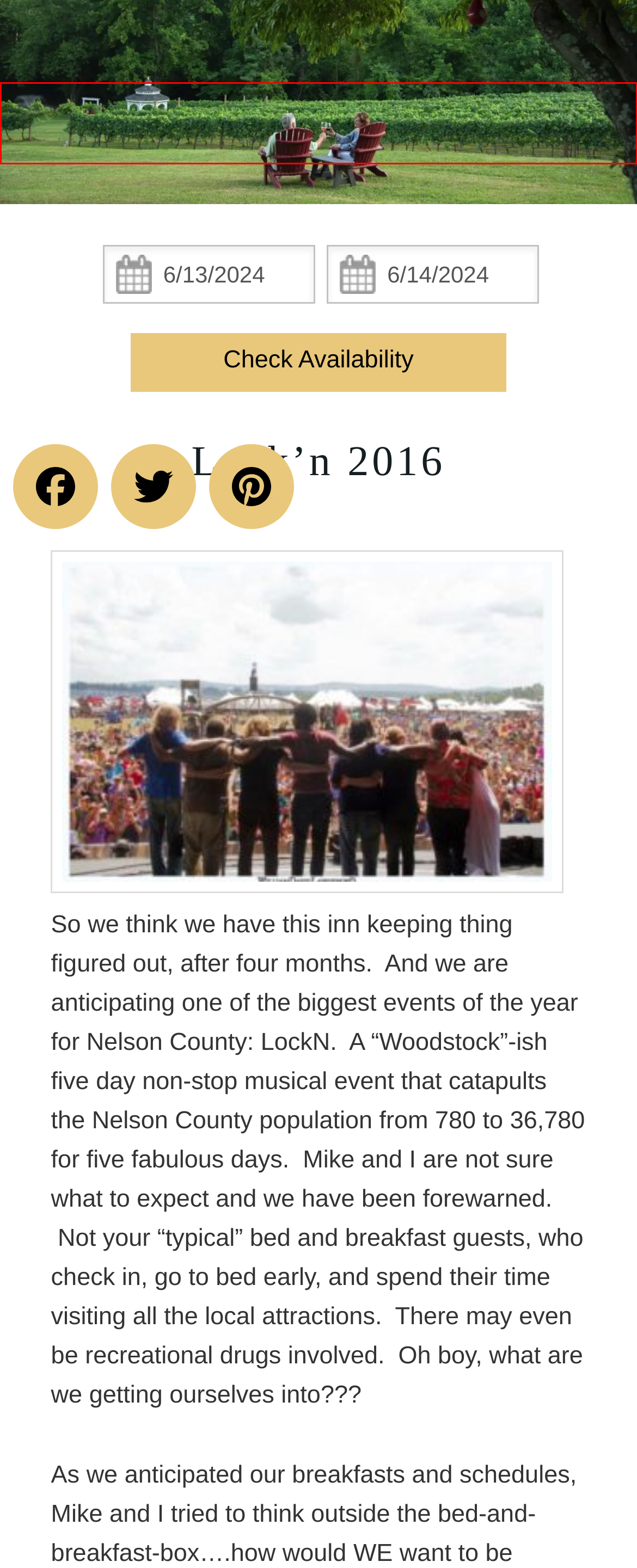You are given a webpage screenshot where a red bounding box highlights an element. Determine the most fitting webpage description for the new page that loads after clicking the element within the red bounding box. Here are the candidates:
A. Popular Accommodations for Blue Ridge Getaways near Charlottesville VA
B. Wineries Attractions and Things to Do in Charlottesville Virginia
C. Wine Tours Girls Getaway Packages & More near Charlottesville Virginia
D. Weddings & Events at Our Charlottesville Virginia Bed and Breakfast
E. King Room at Our Blue Ridge Country Inn near Charlottesville Virginia
F. Winesap Room at Orchard House Bed and Breakfast in Virginia
G. Tasting Room
H. Northern Spy Room at Orchard House Bed and Breakfast in Virginia

G